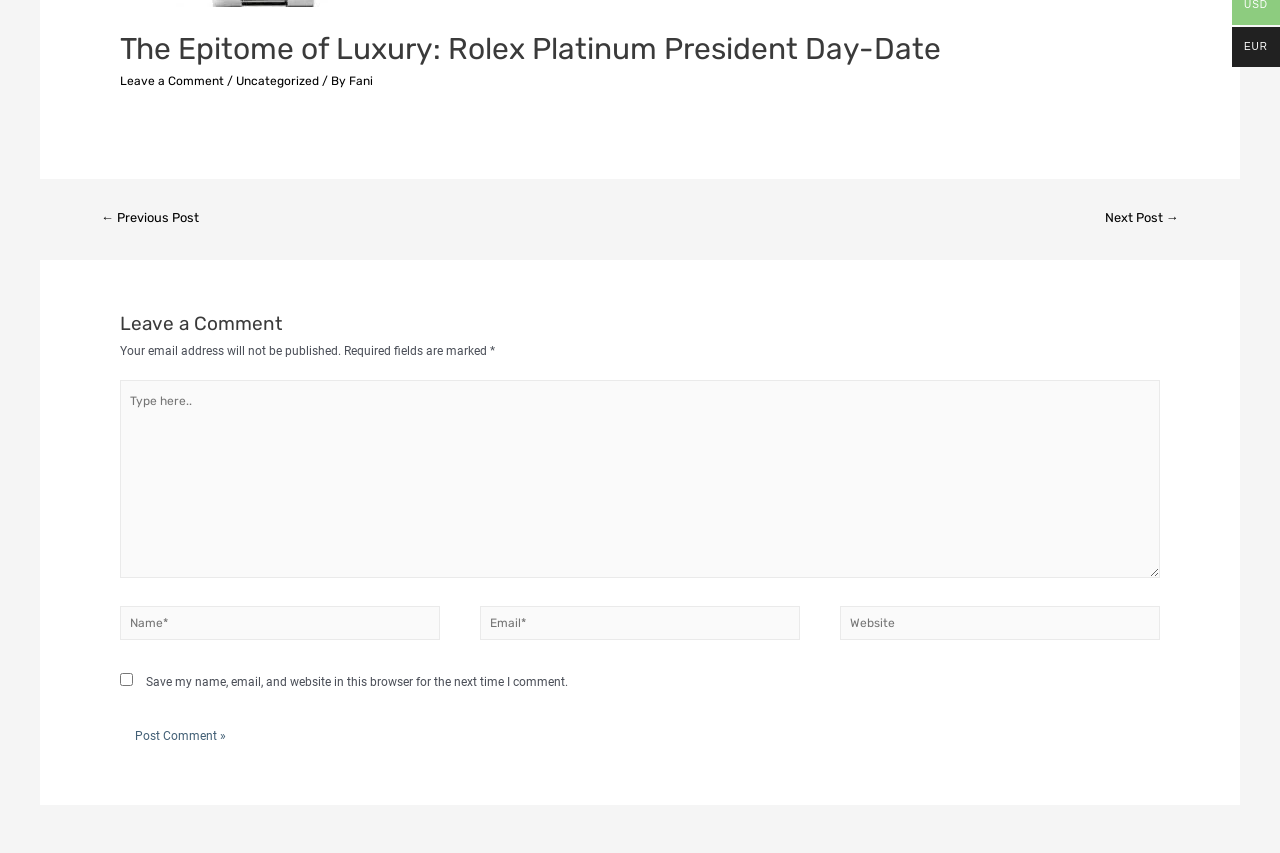Given the element description "Uncategorized" in the screenshot, predict the bounding box coordinates of that UI element.

[0.184, 0.087, 0.249, 0.103]